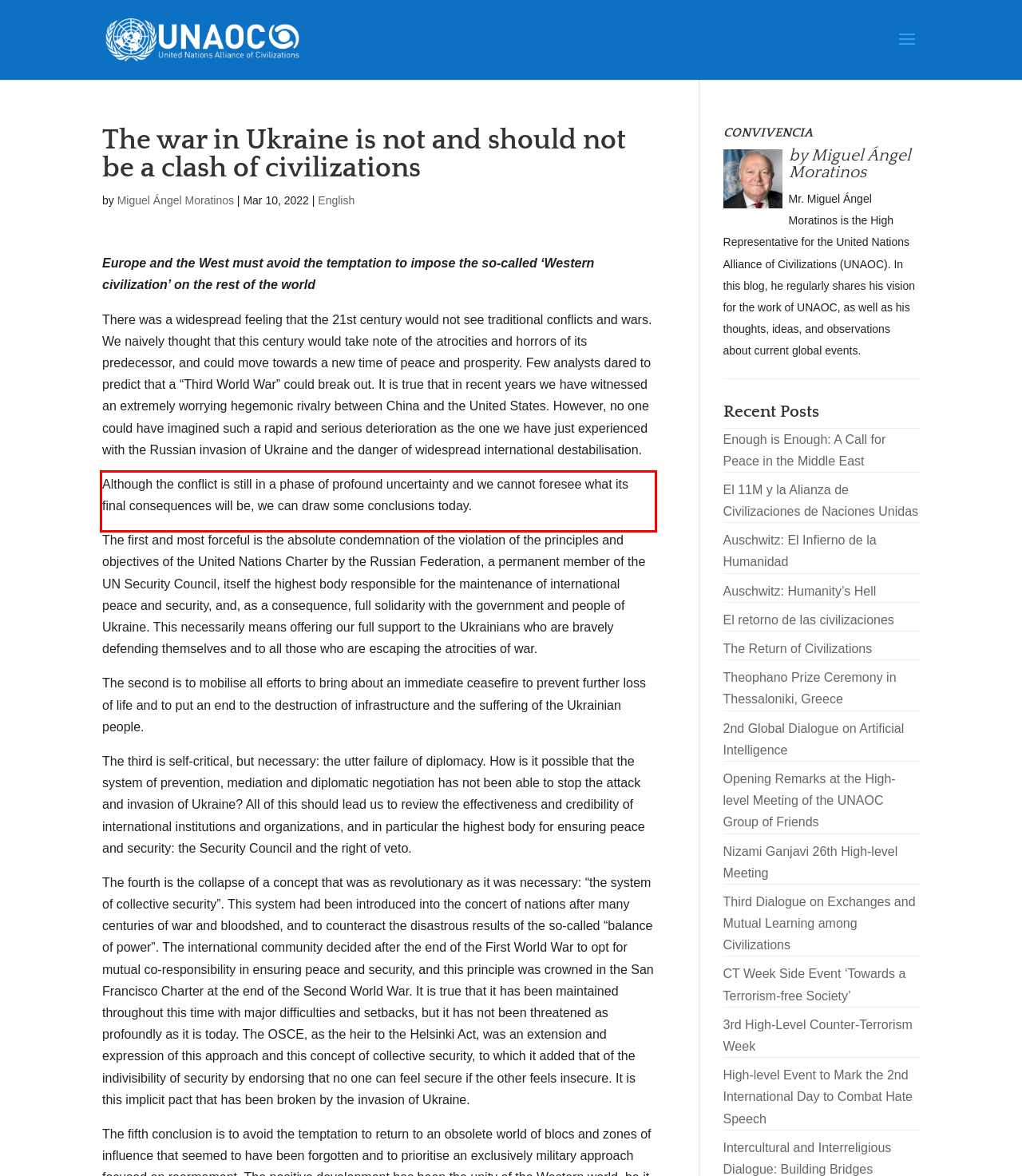You have a screenshot with a red rectangle around a UI element. Recognize and extract the text within this red bounding box using OCR.

Although the conflict is still in a phase of profound uncertainty and we cannot foresee what its final consequences will be, we can draw some conclusions today.